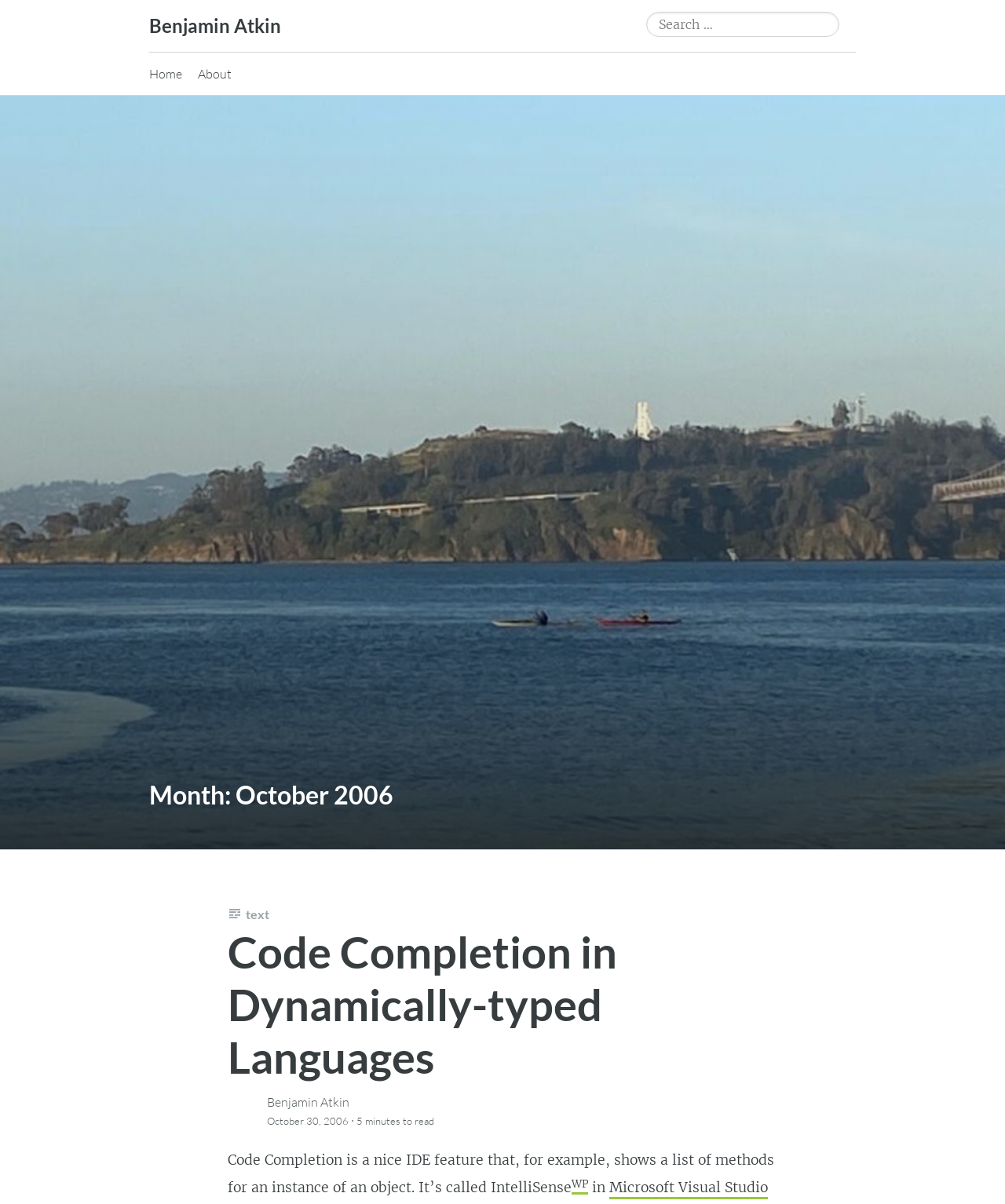Identify the bounding box for the element characterized by the following description: "Code Completion in Dynamically-typed Languages".

[0.227, 0.768, 0.614, 0.9]